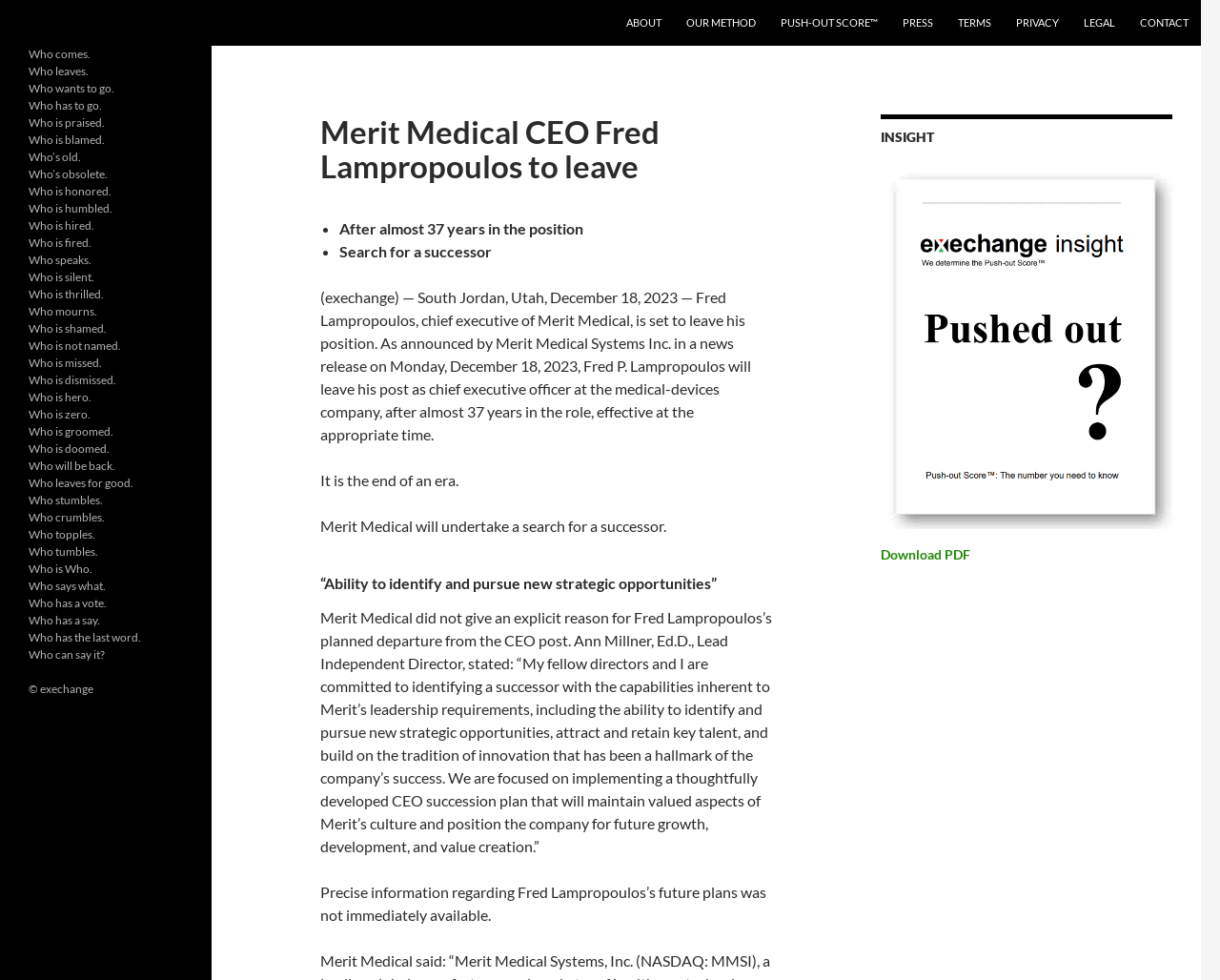Predict the bounding box for the UI component with the following description: "Download PDF".

[0.722, 0.558, 0.795, 0.574]